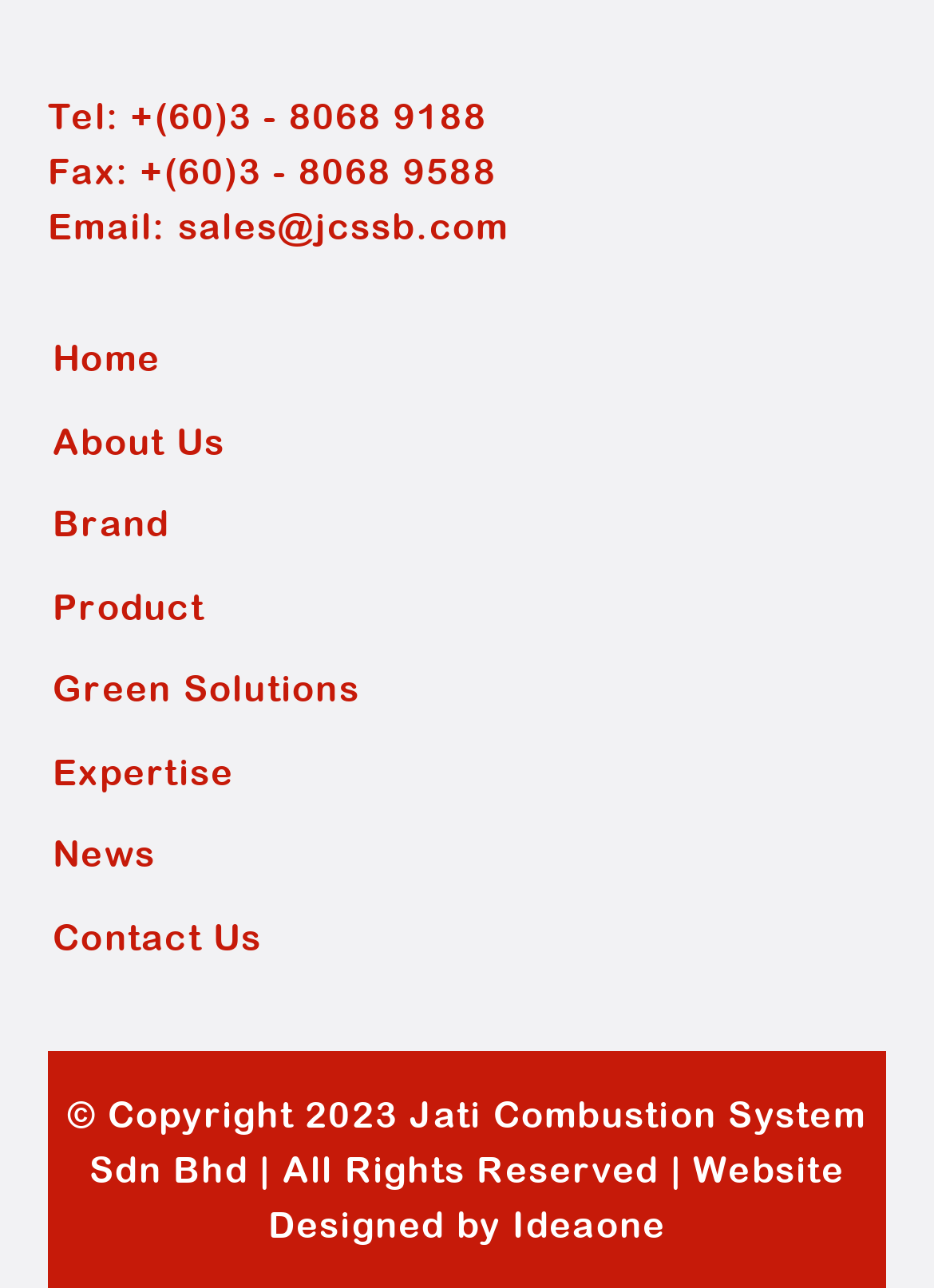Given the element description Home, predict the bounding box coordinates for the UI element in the webpage screenshot. The format should be (top-left x, top-left y, bottom-right x, bottom-right y), and the values should be between 0 and 1.

[0.056, 0.262, 0.172, 0.294]